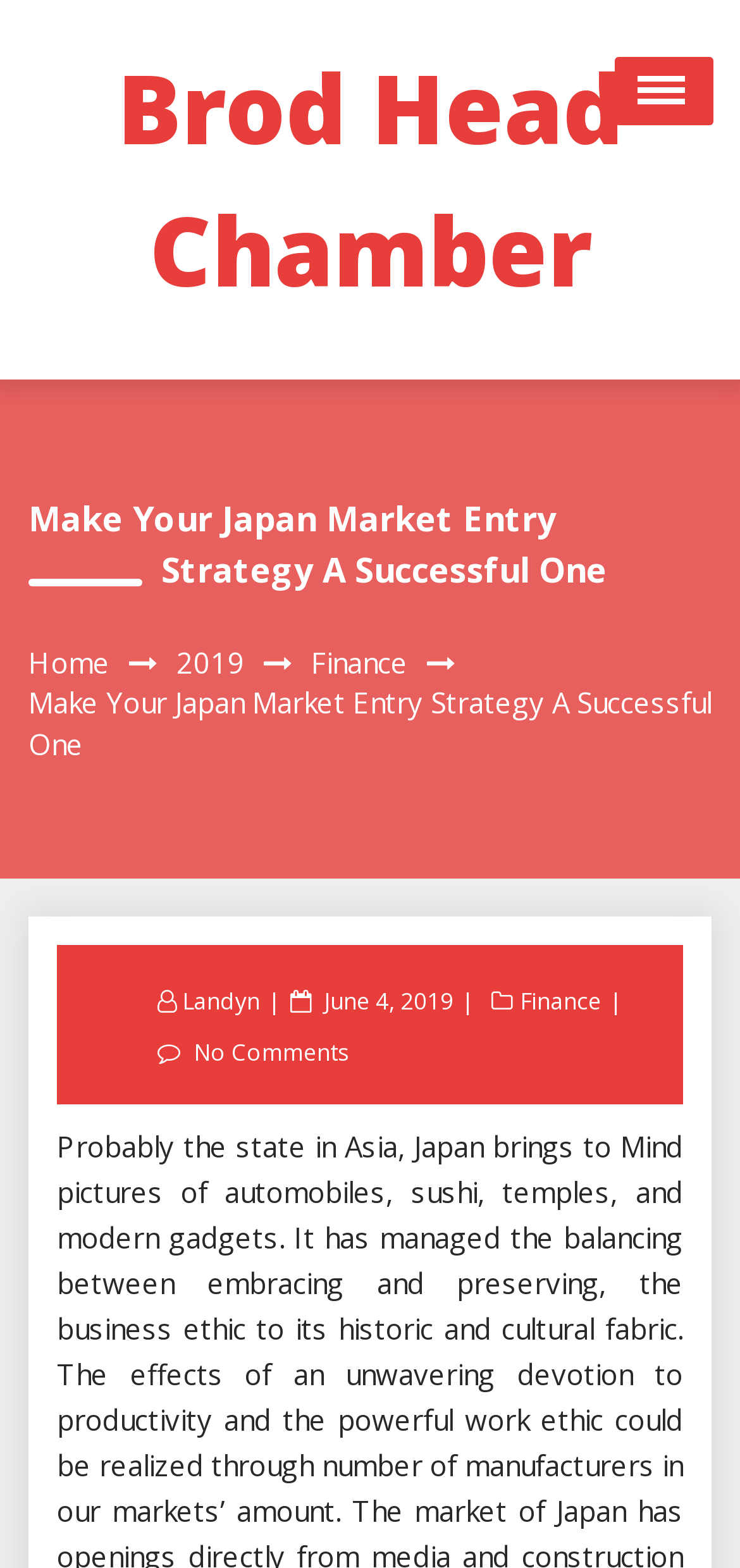Identify the bounding box coordinates of the region I need to click to complete this instruction: "View 'Finance' category".

[0.421, 0.41, 0.551, 0.434]